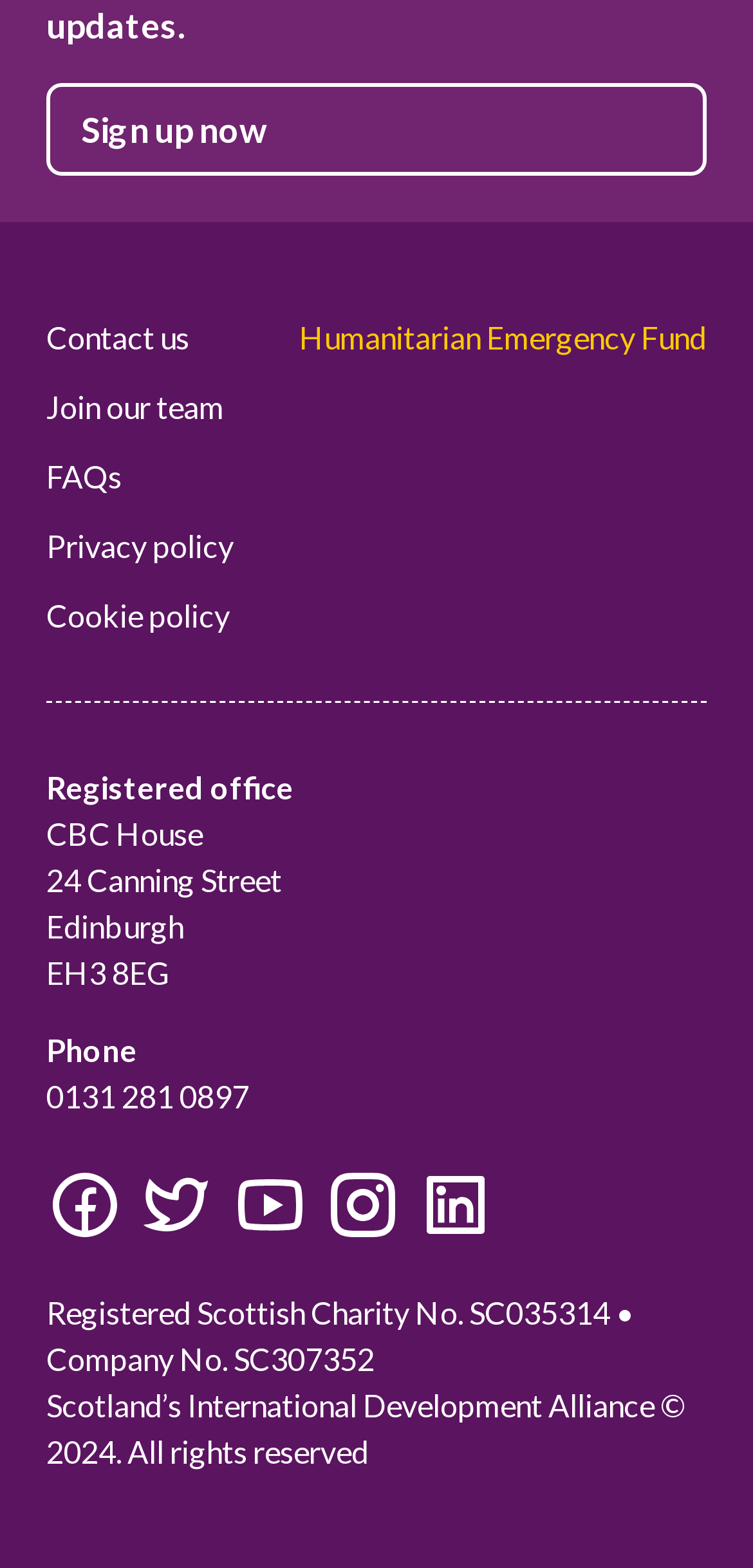What is the phone number of the office?
Please answer the question with a single word or phrase, referencing the image.

0131 281 0897